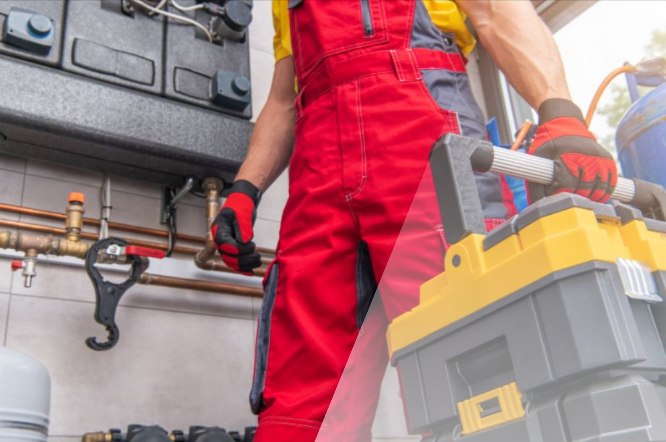Consider the image and give a detailed and elaborate answer to the question: 
What type of environment is the technician positioned in?

The caption describes the technician as being positioned in a 'well-equipped mechanical environment', which is surrounded by visible plumbing and HVAC components, indicating their expertise in handling complex systems.